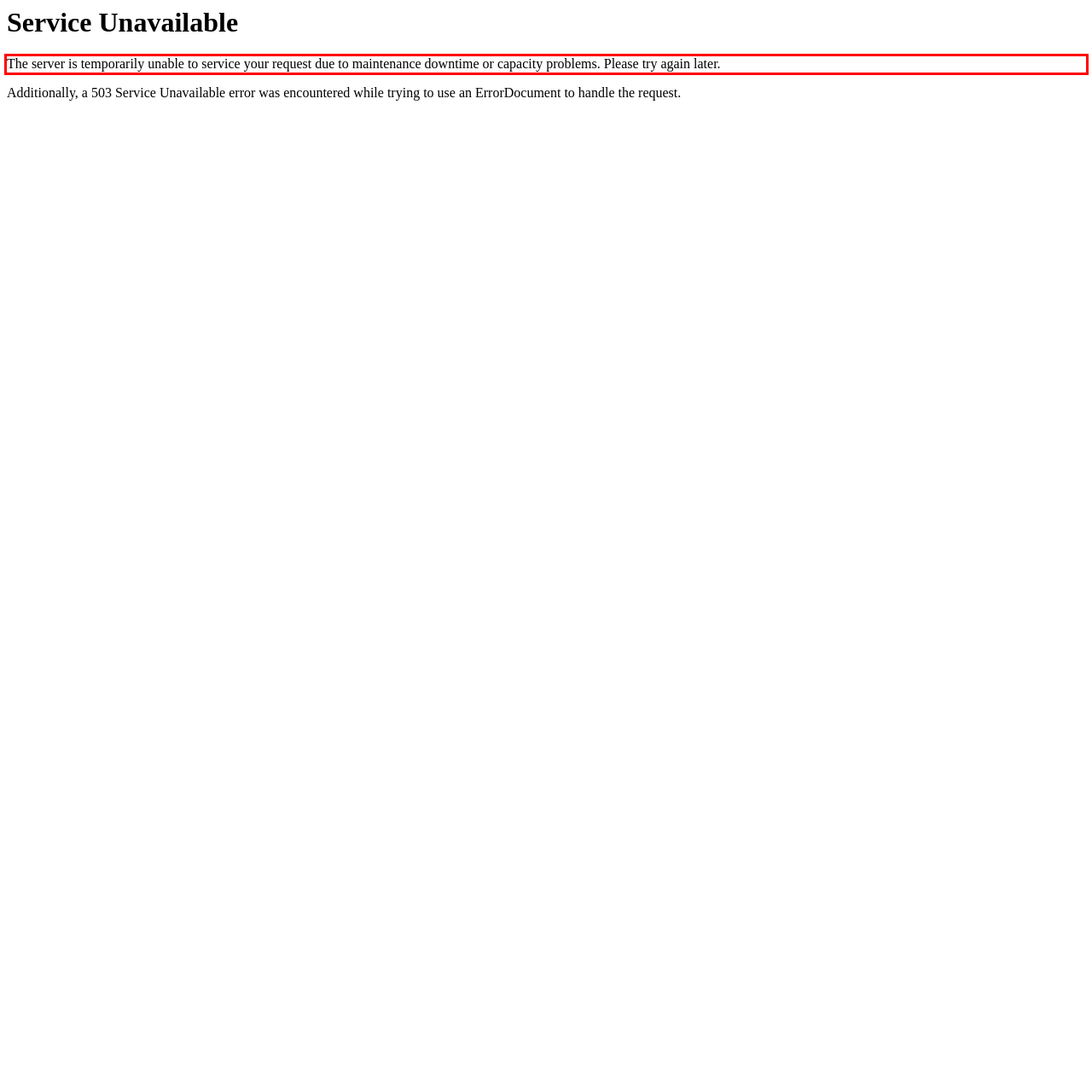Look at the provided screenshot of the webpage and perform OCR on the text within the red bounding box.

The server is temporarily unable to service your request due to maintenance downtime or capacity problems. Please try again later.